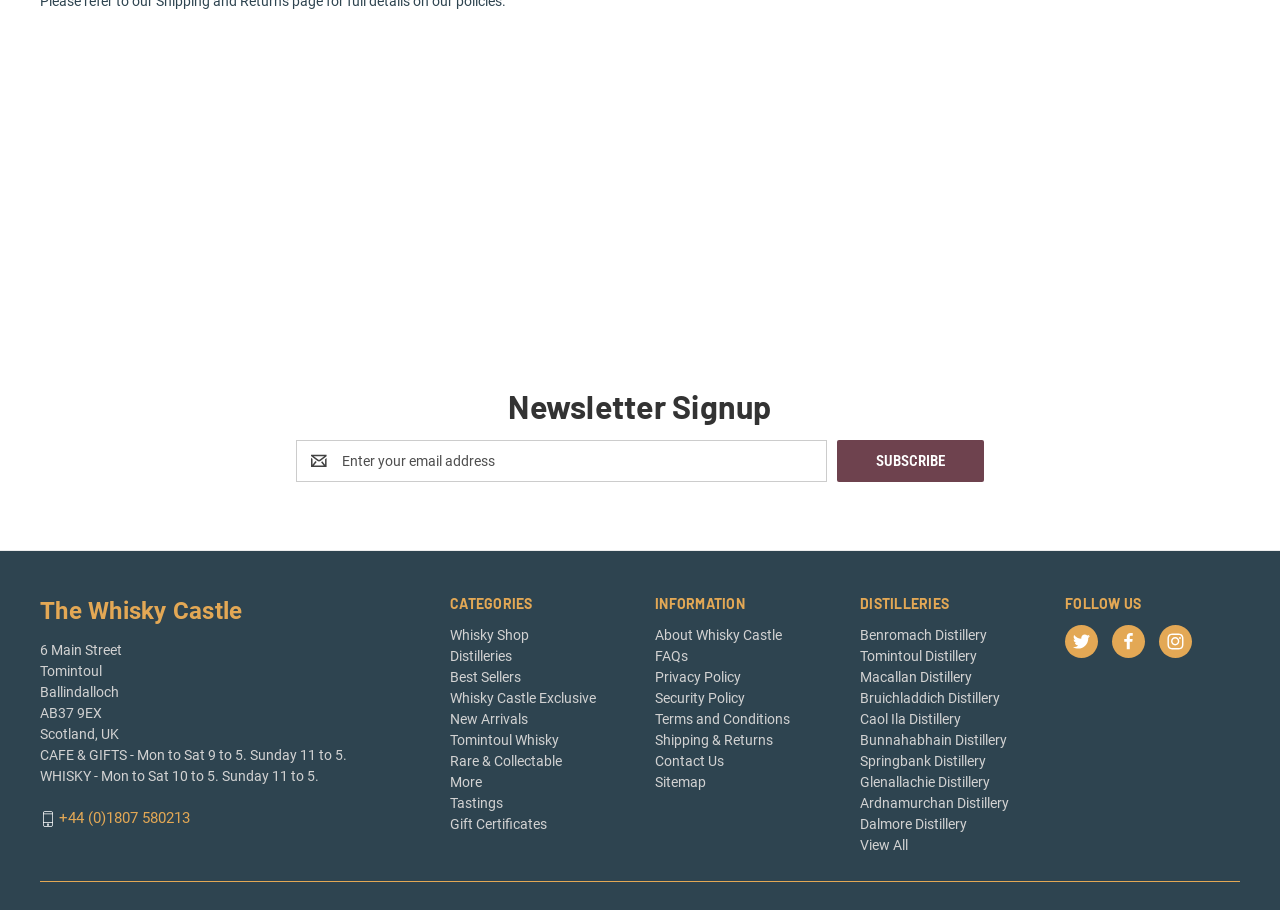Determine the bounding box coordinates of the clickable element to achieve the following action: 'Contact Us'. Provide the coordinates as four float values between 0 and 1, formatted as [left, top, right, bottom].

[0.512, 0.828, 0.566, 0.846]